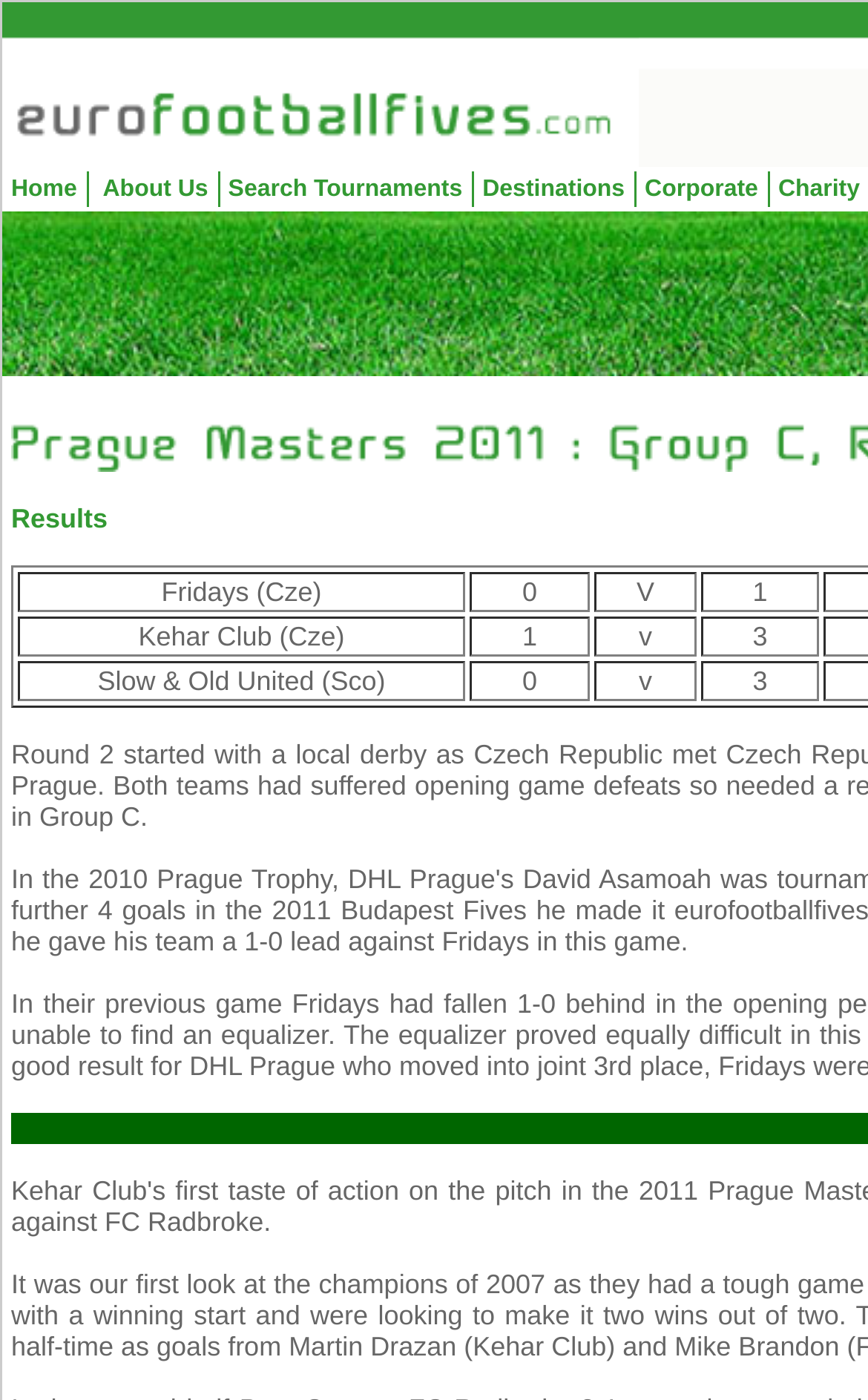What is the name of the third team in the table?
Could you answer the question with a detailed and thorough explanation?

I looked at the grid cells containing team names and found that the third team is 'Slow & Old United (Sco)'.